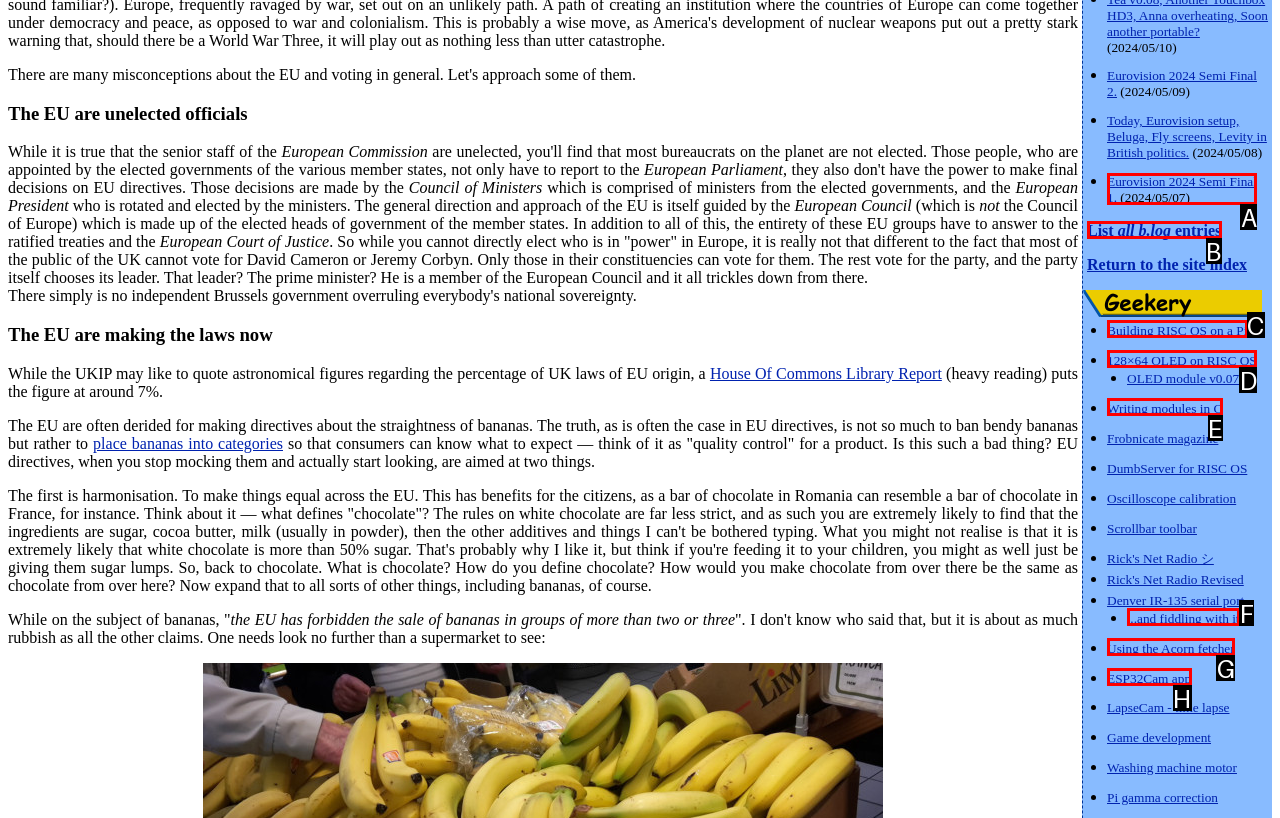Tell me the letter of the HTML element that best matches the description: ESP32Cam app from the provided options.

H